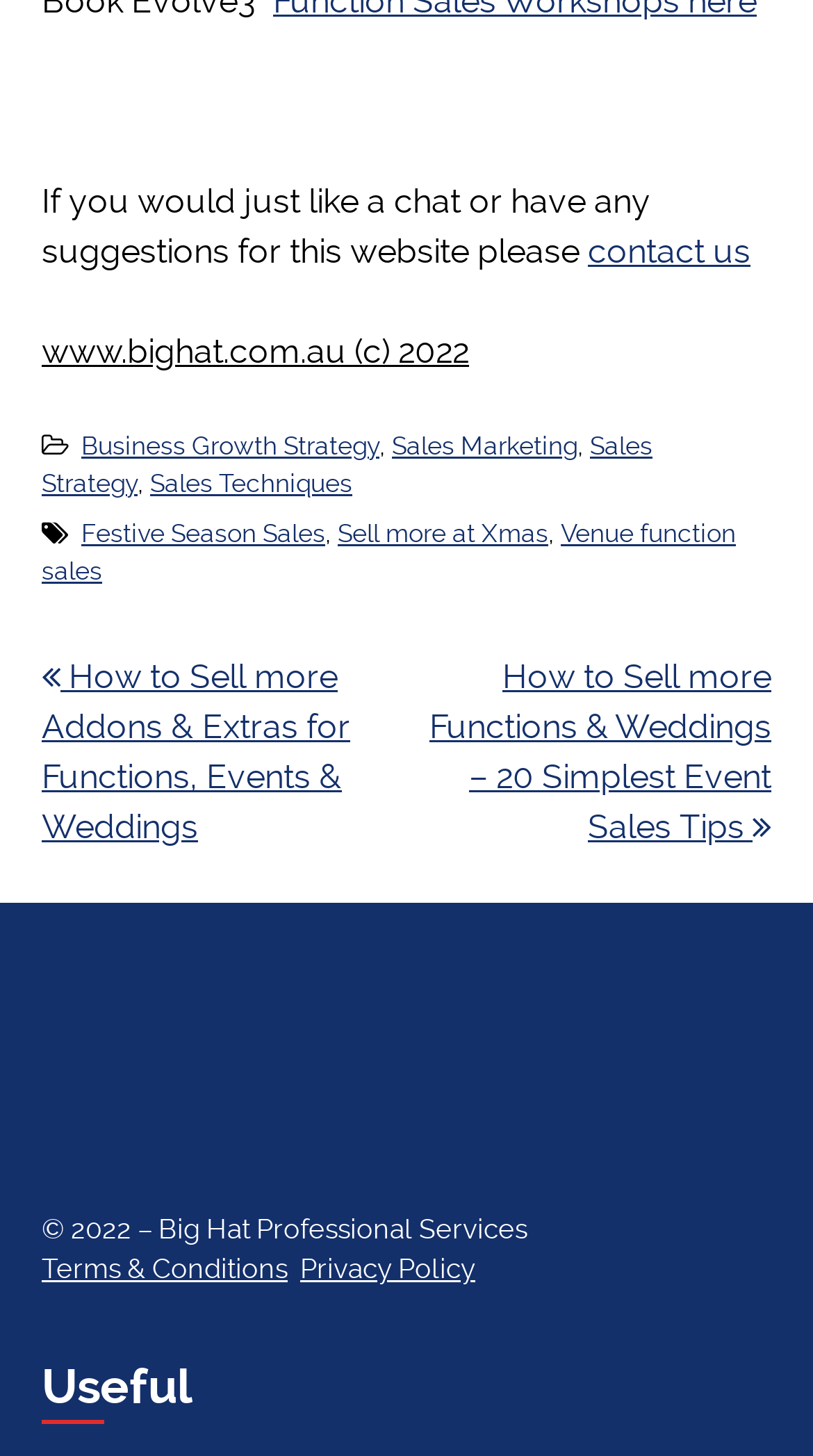Locate the UI element described by Sales Techniques in the provided webpage screenshot. Return the bounding box coordinates in the format (top-left x, top-left y, bottom-right x, bottom-right y), ensuring all values are between 0 and 1.

[0.185, 0.322, 0.433, 0.342]